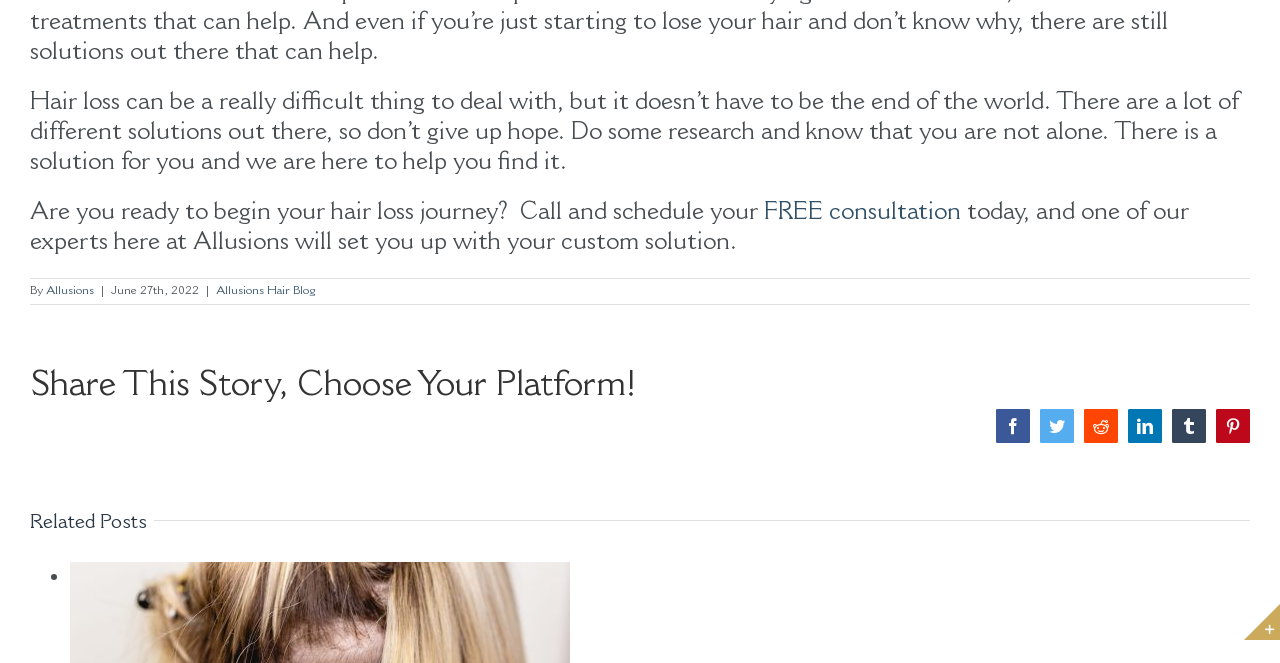Identify the bounding box for the UI element described as: "FREE consultation". The coordinates should be four float numbers between 0 and 1, i.e., [left, top, right, bottom].

[0.597, 0.304, 0.751, 0.34]